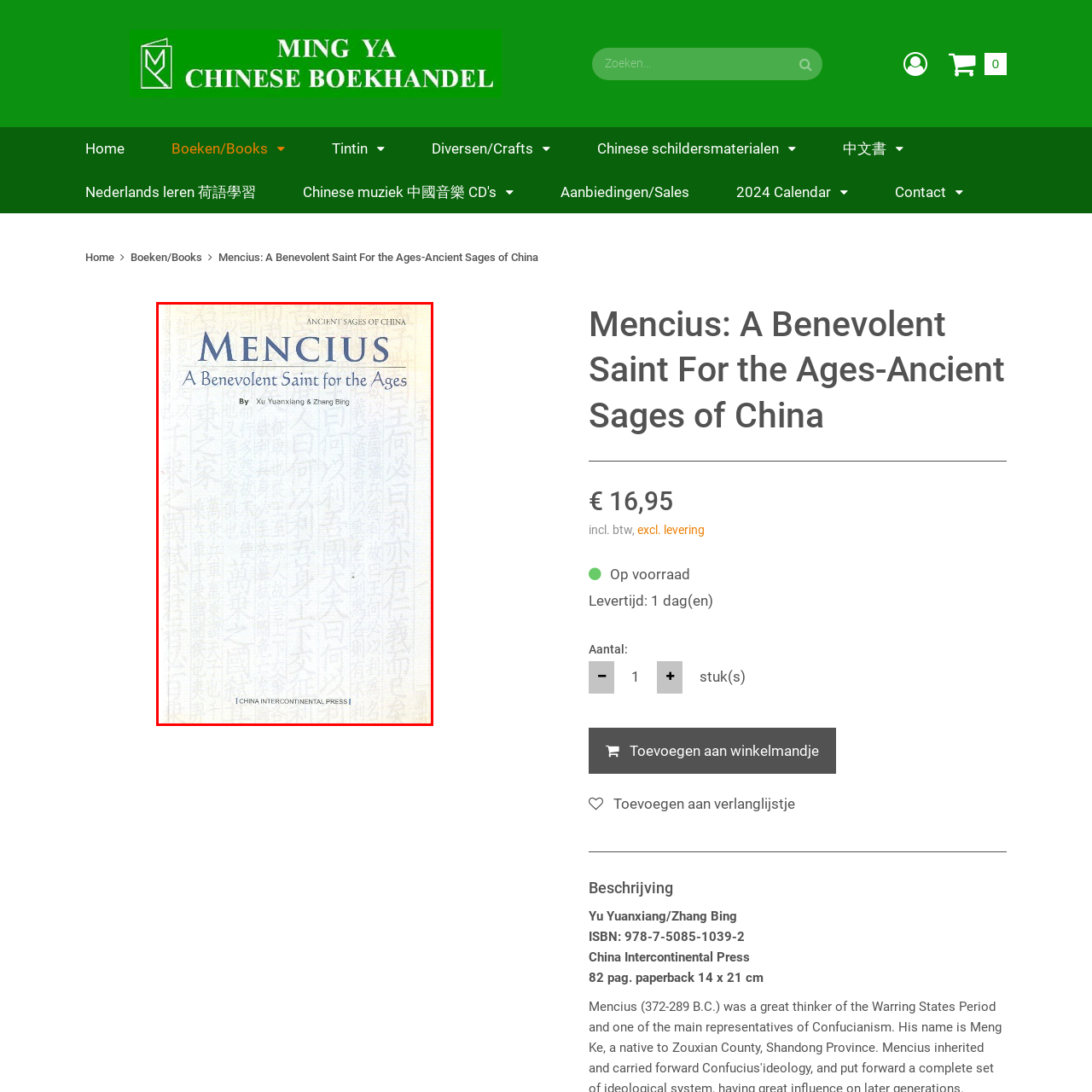What is the publisher of the book?
Focus on the content inside the red bounding box and offer a detailed explanation.

The publisher's name, 'China Intercontinental Press', is noted at the bottom of the cover, suggesting its relevance in scholarly and cultural discussions.